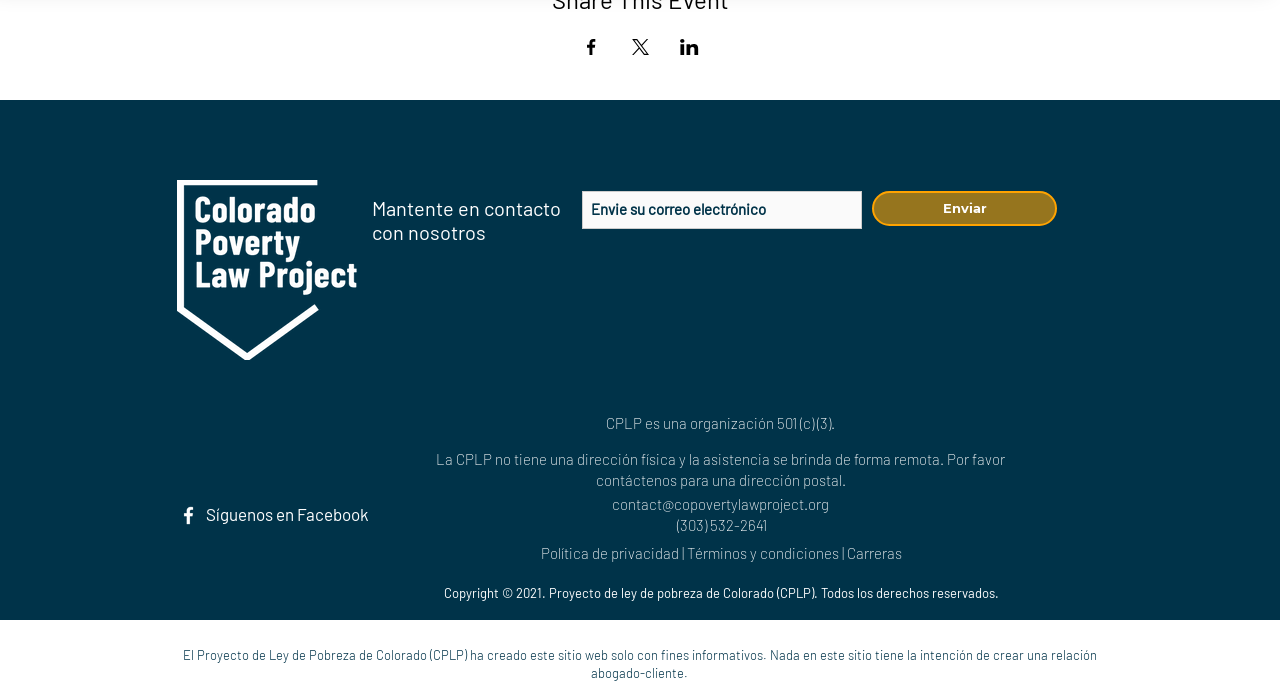What is the date of the event?
Provide a comprehensive and detailed answer to the question.

The date of the event can be found in the static text element at the top of the page, which states 'The event will take place on Saturday September 23rd, at the Old Town Poudre River Library.'